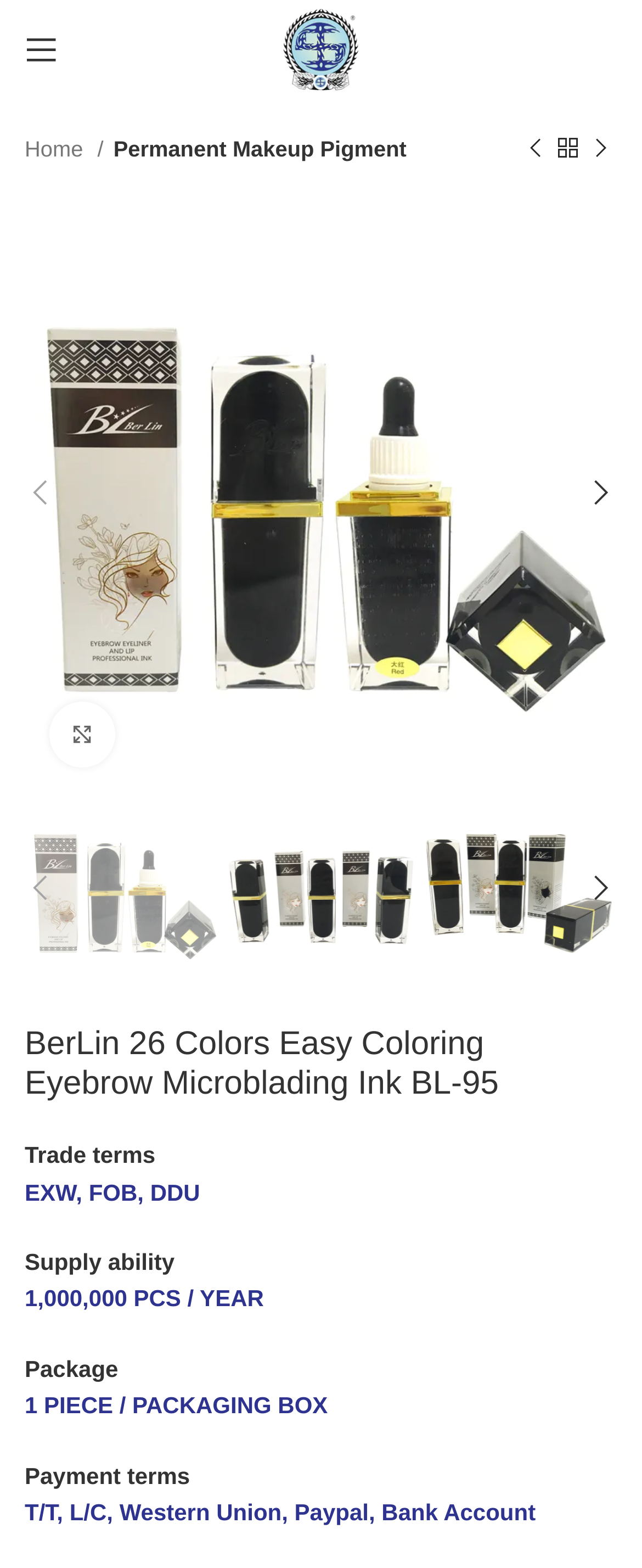Locate the bounding box coordinates of the element that needs to be clicked to carry out the instruction: "Explore the history of the organization". The coordinates should be given as four float numbers ranging from 0 to 1, i.e., [left, top, right, bottom].

None